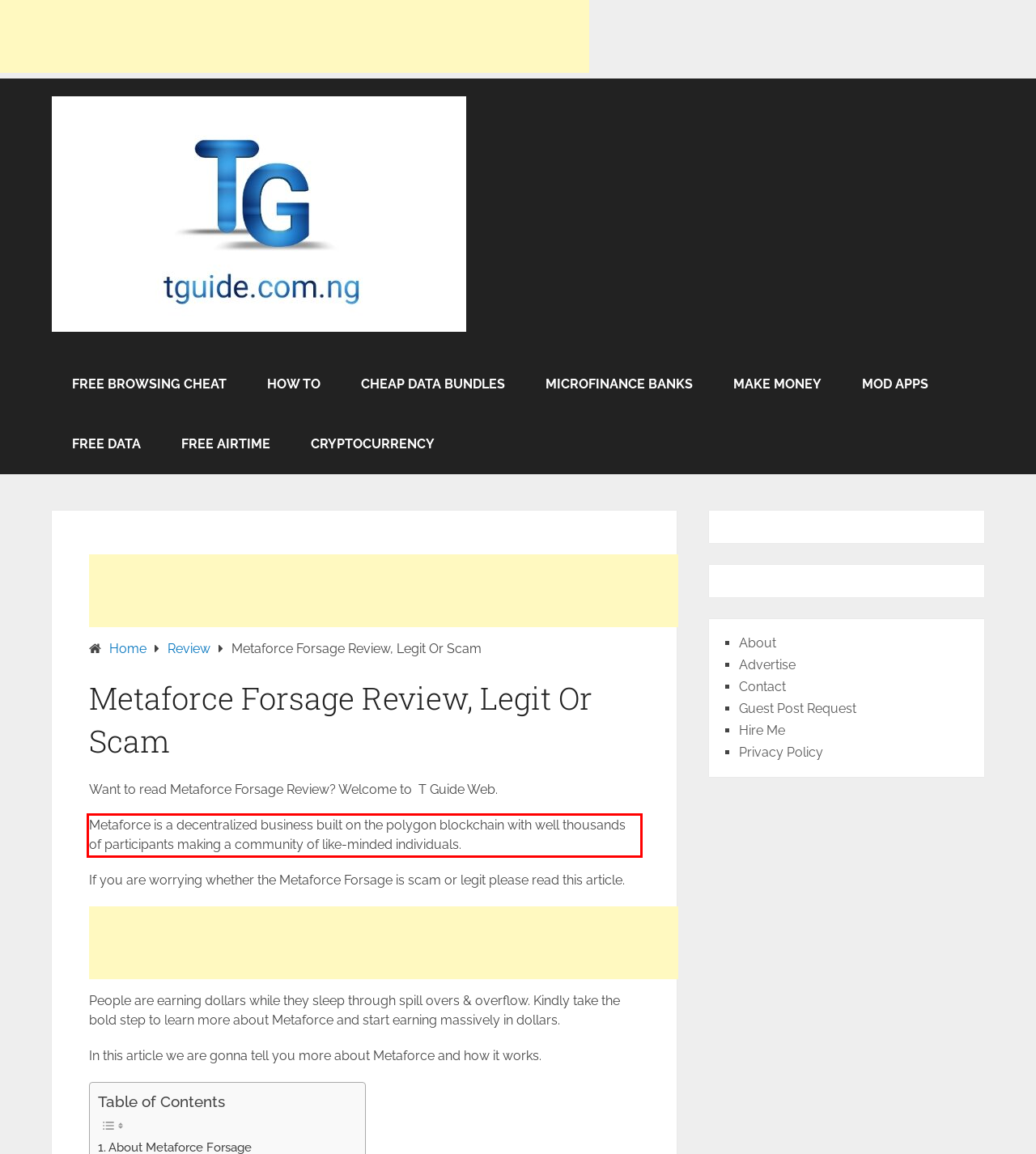Given a screenshot of a webpage with a red bounding box, please identify and retrieve the text inside the red rectangle.

Metaforce is a decentralized business built on the polygon blockchain with well thousands of participants making a community of like-minded individuals.